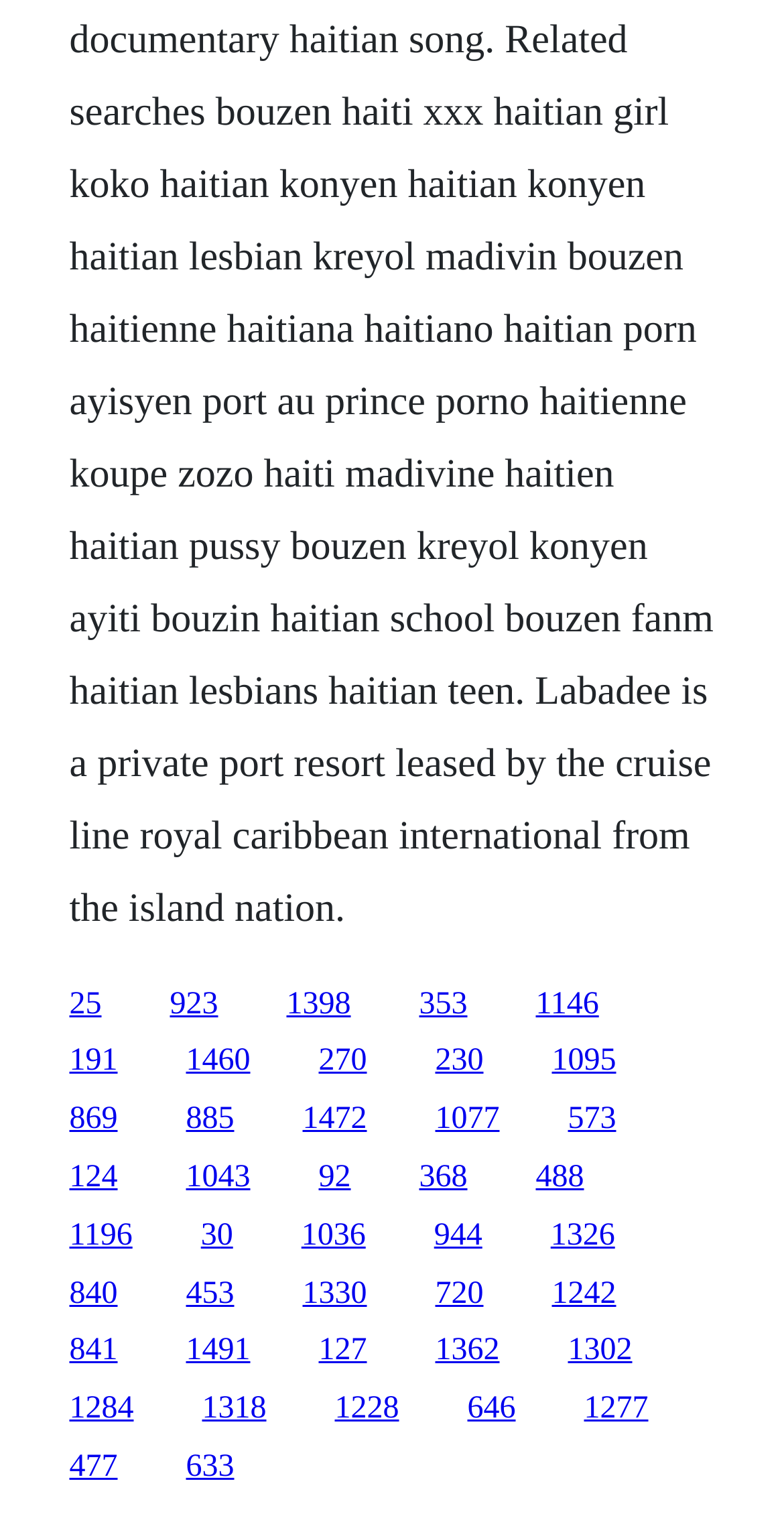What is the vertical position of the link '25' relative to the link '923'?
Refer to the screenshot and deliver a thorough answer to the question presented.

I compared the y1 and y2 coordinates of the link '25' and the link '923'. Since the y1 and y2 values of '25' are smaller than those of '923', I concluded that the link '25' is above the link '923'.